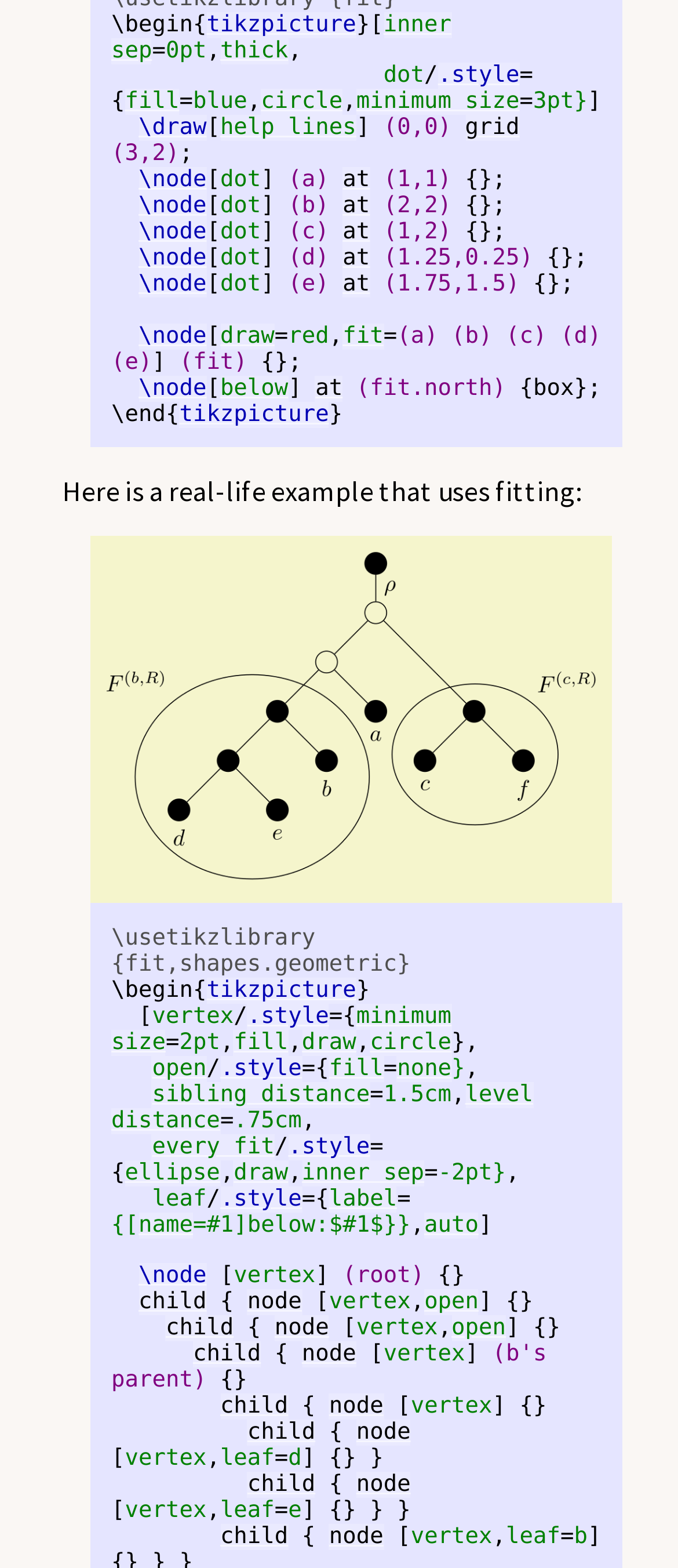Locate the bounding box coordinates of the clickable area needed to fulfill the instruction: "follow dot".

[0.566, 0.04, 0.626, 0.057]